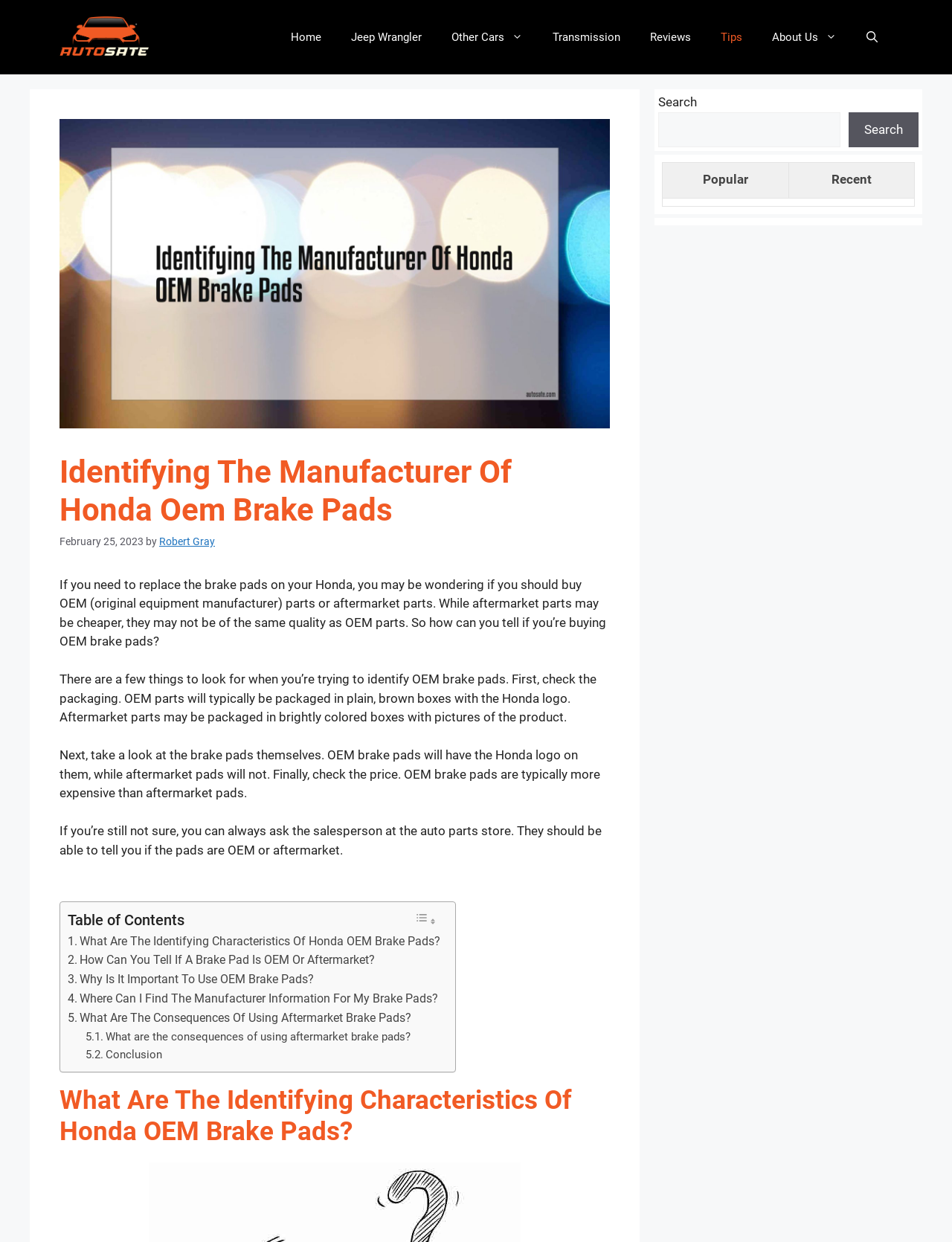Look at the image and write a detailed answer to the question: 
What is the consequence of using aftermarket brake pads?

The article mentions that there are consequences of using aftermarket brake pads, but it does not explicitly state what those consequences are. However, it does provide a link to a section that discusses the consequences.